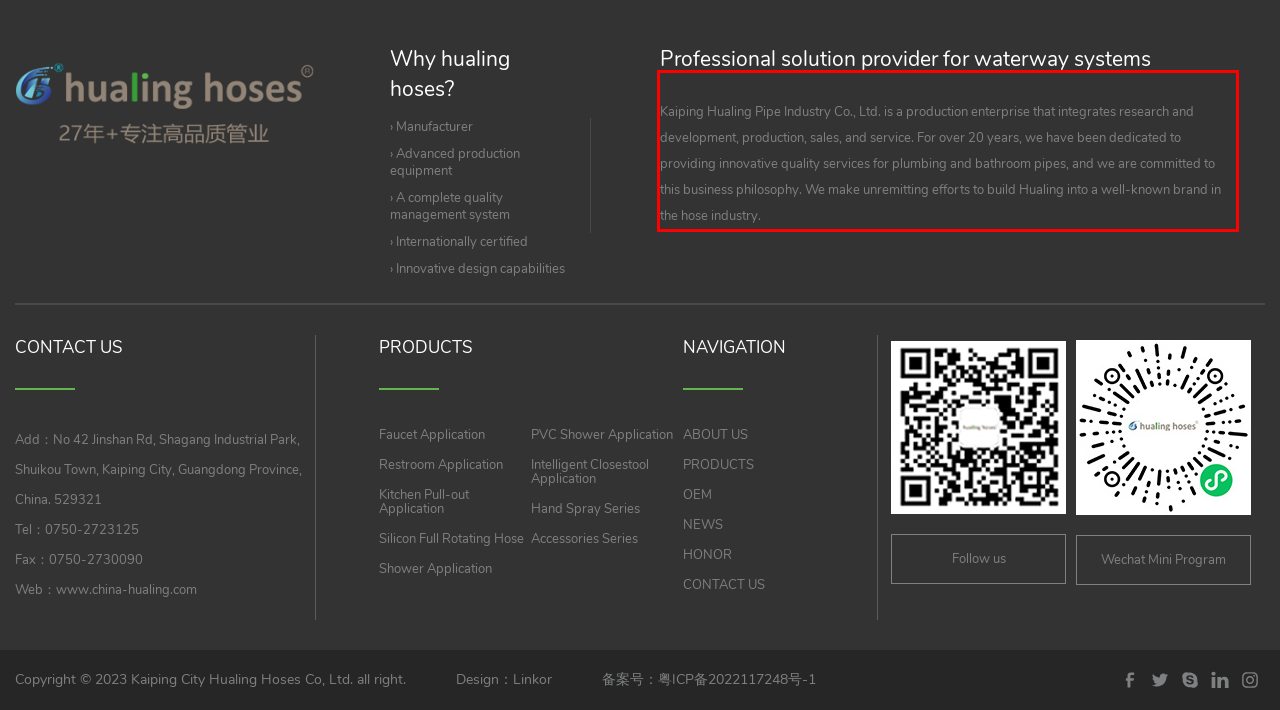You are given a webpage screenshot with a red bounding box around a UI element. Extract and generate the text inside this red bounding box.

Kaiping Hualing Pipe Industry Co., Ltd. is a production enterprise that integrates research and development, production, sales, and service. For over 20 years, we have been dedicated to providing innovative quality services for plumbing and bathroom pipes, and we are committed to this business philosophy. We make unremitting efforts to build Hualing into a well-known brand in the hose industry.